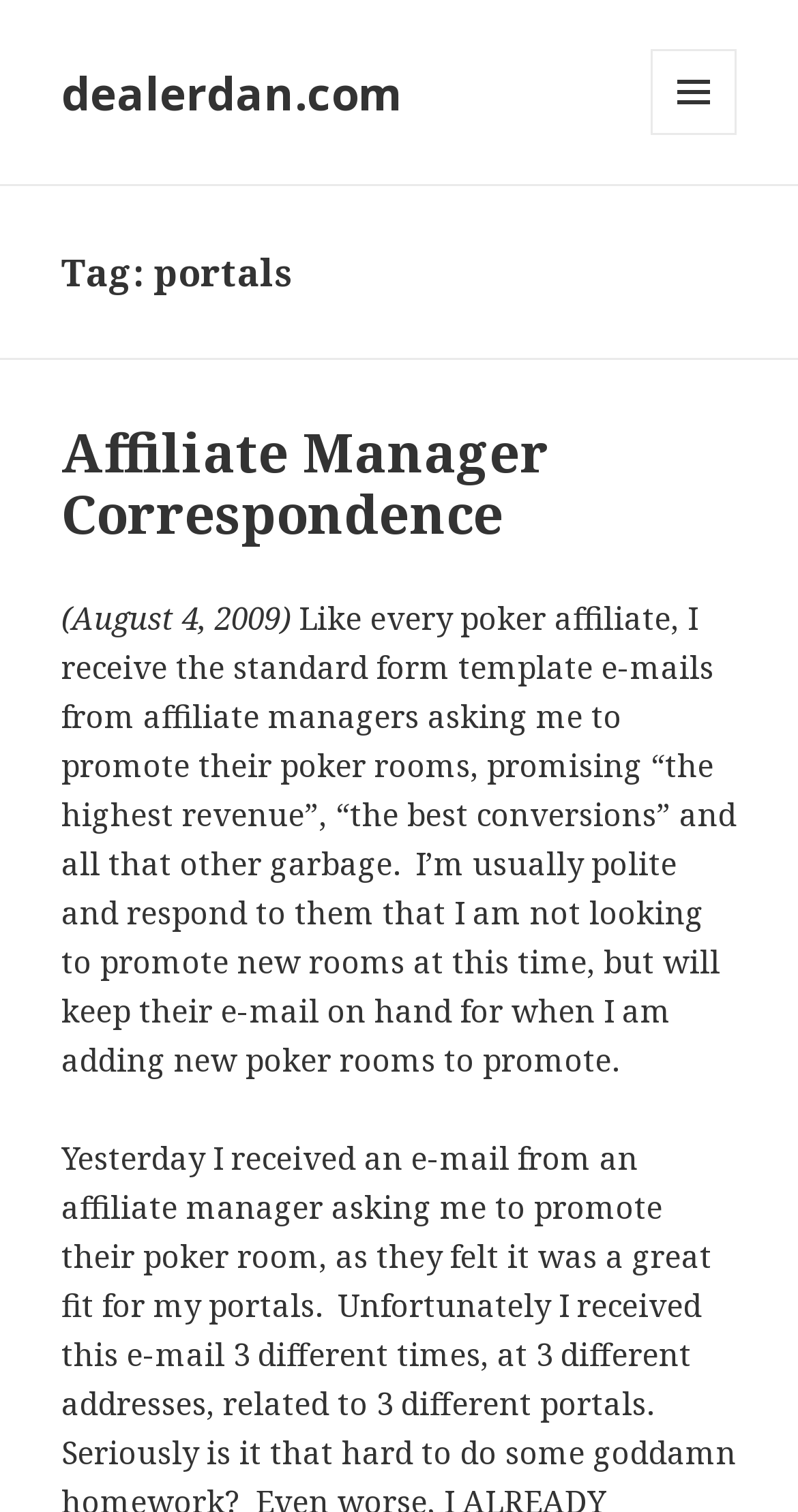What is the date mentioned in the article?
Could you answer the question with a detailed and thorough explanation?

The date 'August 4, 2009' is mentioned in the article as a static text element, indicating the date when the article was published or written.